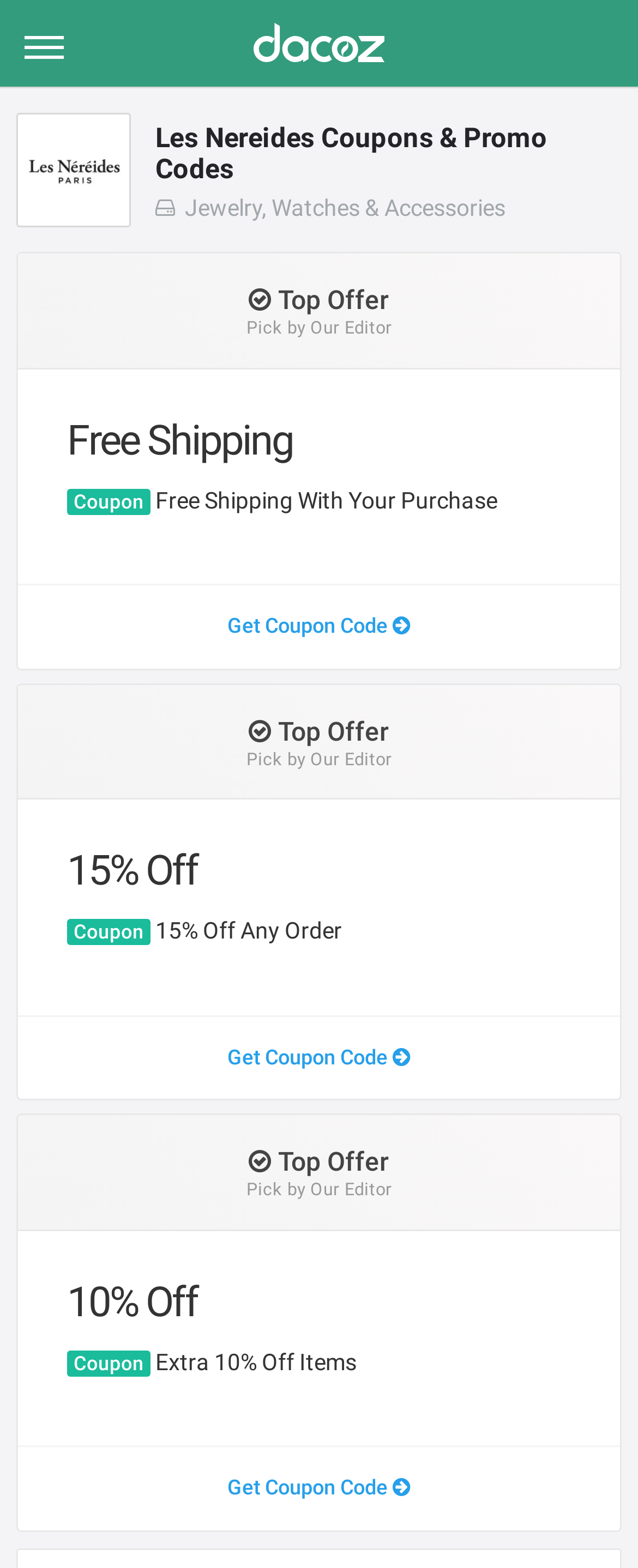Create a detailed narrative of the webpage’s visual and textual elements.

This webpage is about Les Nereides promo codes and deals on Dacoz.com. At the top left, there is a button to toggle the navigation menu. Next to it, there is a link to Dacoz.com, accompanied by an image of the website's logo. 

Below these elements, there is a layout table that spans most of the webpage. Within this table, there is an image of the Les Nereides logo at the top left. To the right of the logo, there is a heading that reads "Les Nereides Coupons & Promo Codes". 

Below the heading, there are three sections, each containing a heading, a static text, and a link. The headings are "Free Shipping", "15% Off", and "10% Off", respectively. Each section has a static text that describes the coupon, such as "Free Shipping With Your Purchase" or "15% Off Any Order". The links in each section are labeled "Get Coupon Code" with an icon. 

Throughout these sections, there are repeated static texts that read "Top Offer" and "Pick by Our Editor", which seem to highlight the recommended coupons.